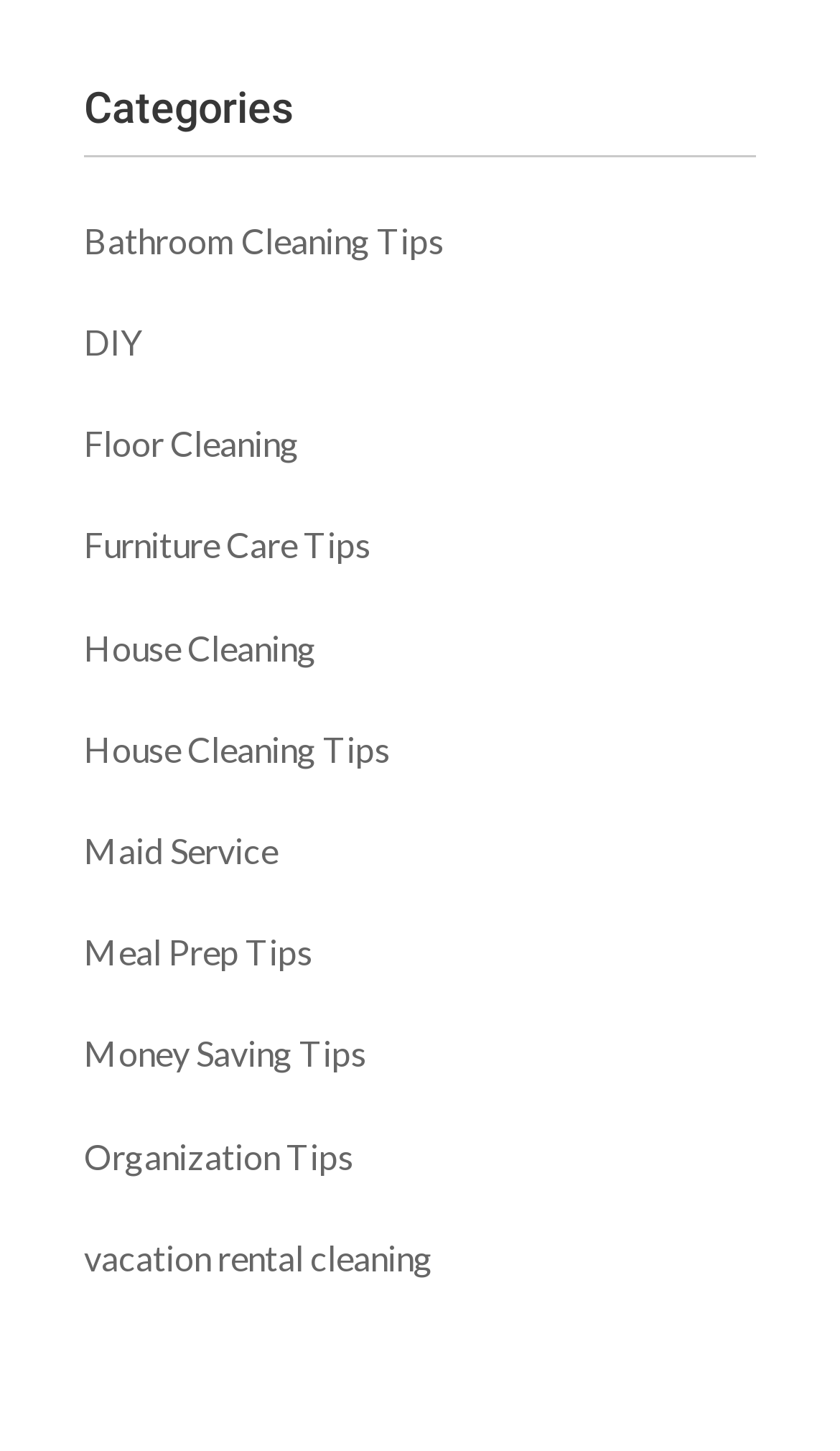Are all categories related to cleaning?
Respond with a short answer, either a single word or a phrase, based on the image.

Mostly